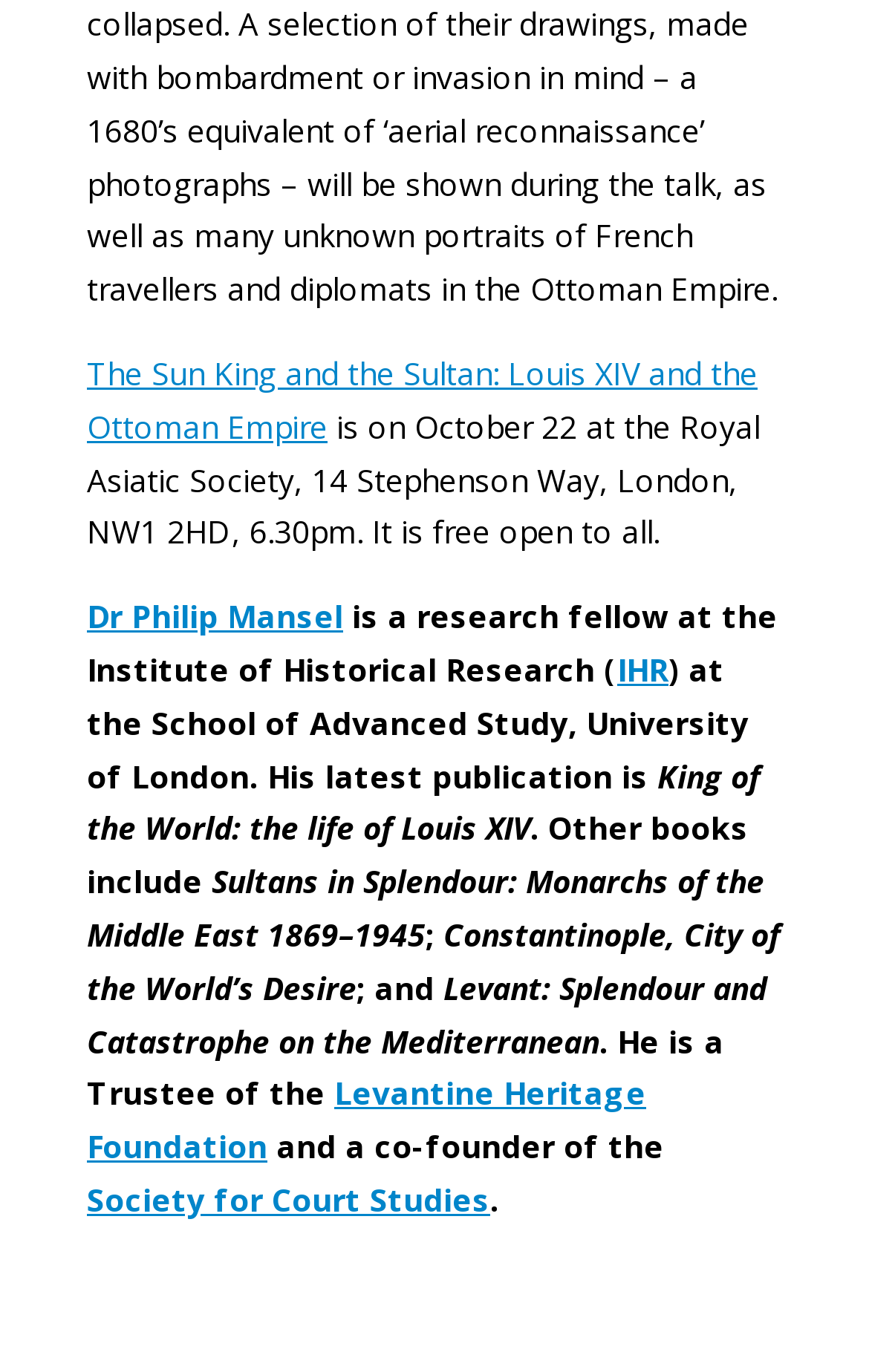What organization is Dr Philip Mansel a Trustee of?
Using the image, elaborate on the answer with as much detail as possible.

The text 'He is a Trustee of the' is followed by a link to 'Levantine Heritage Foundation', indicating that Dr Philip Mansel is a Trustee of this organization.